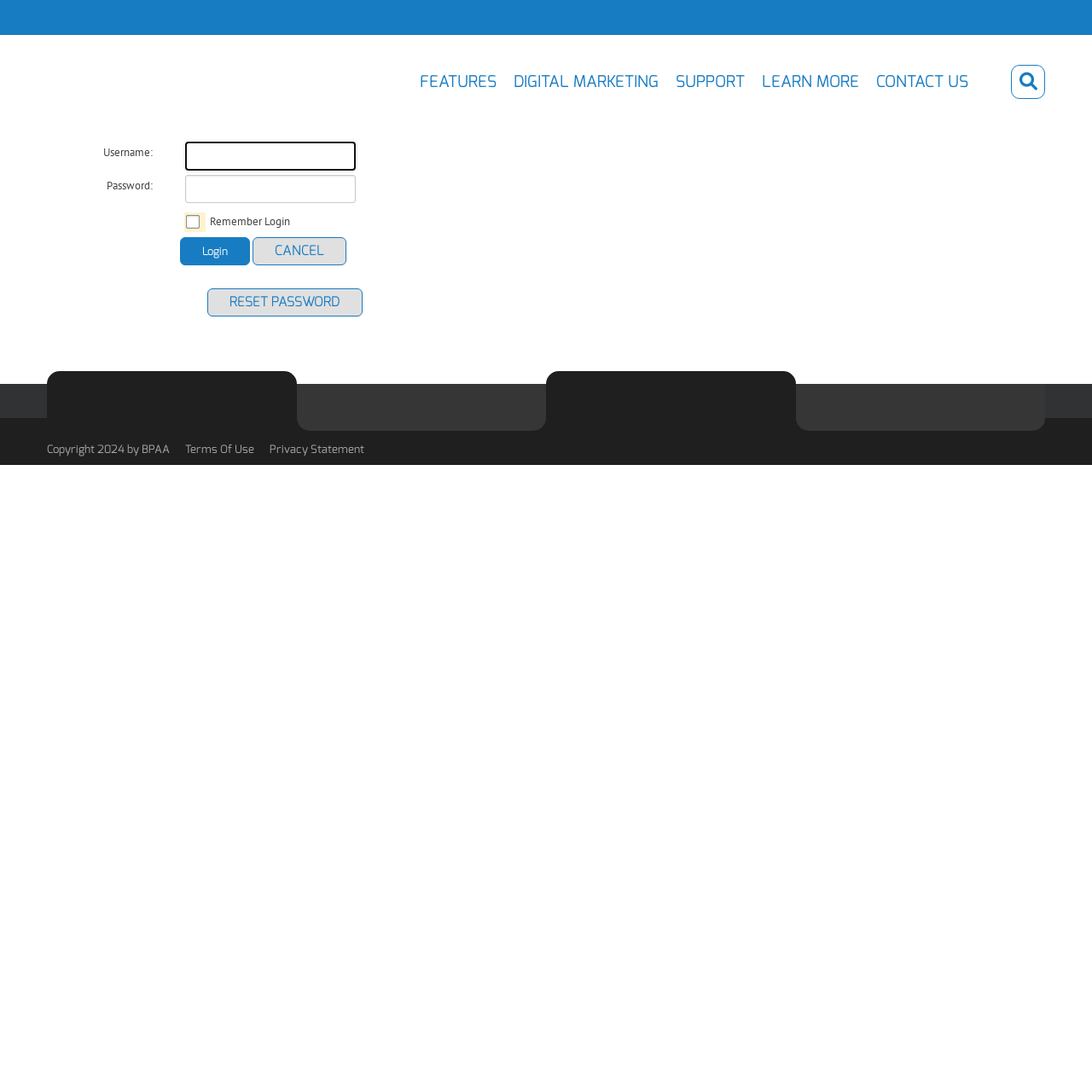Identify the bounding box coordinates of the clickable section necessary to follow the following instruction: "Reset password". The coordinates should be presented as four float numbers from 0 to 1, i.e., [left, top, right, bottom].

[0.19, 0.264, 0.332, 0.29]